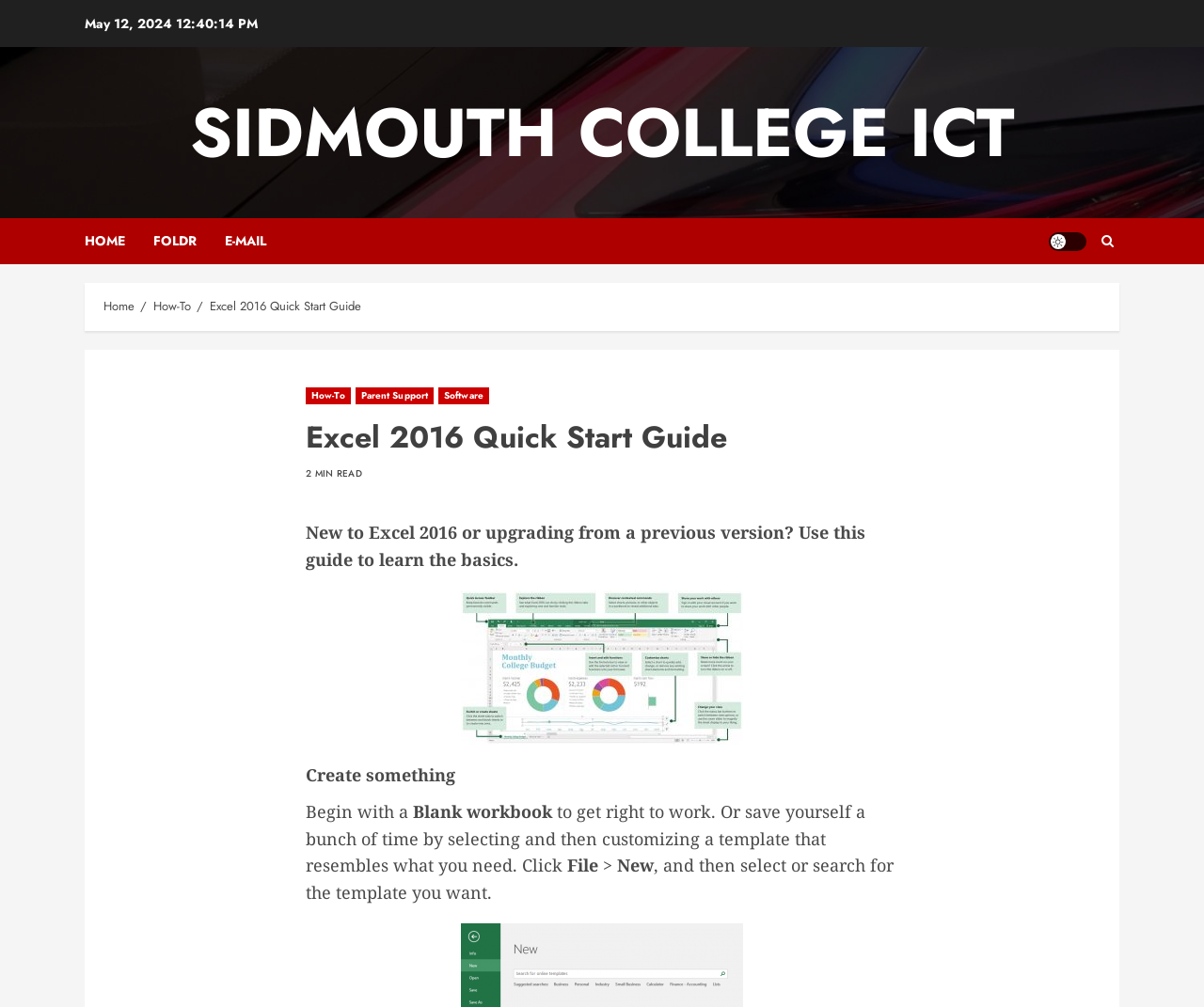Please provide the bounding box coordinates for the element that needs to be clicked to perform the instruction: "Click the 'How-To' link". The coordinates must consist of four float numbers between 0 and 1, formatted as [left, top, right, bottom].

[0.127, 0.295, 0.159, 0.314]